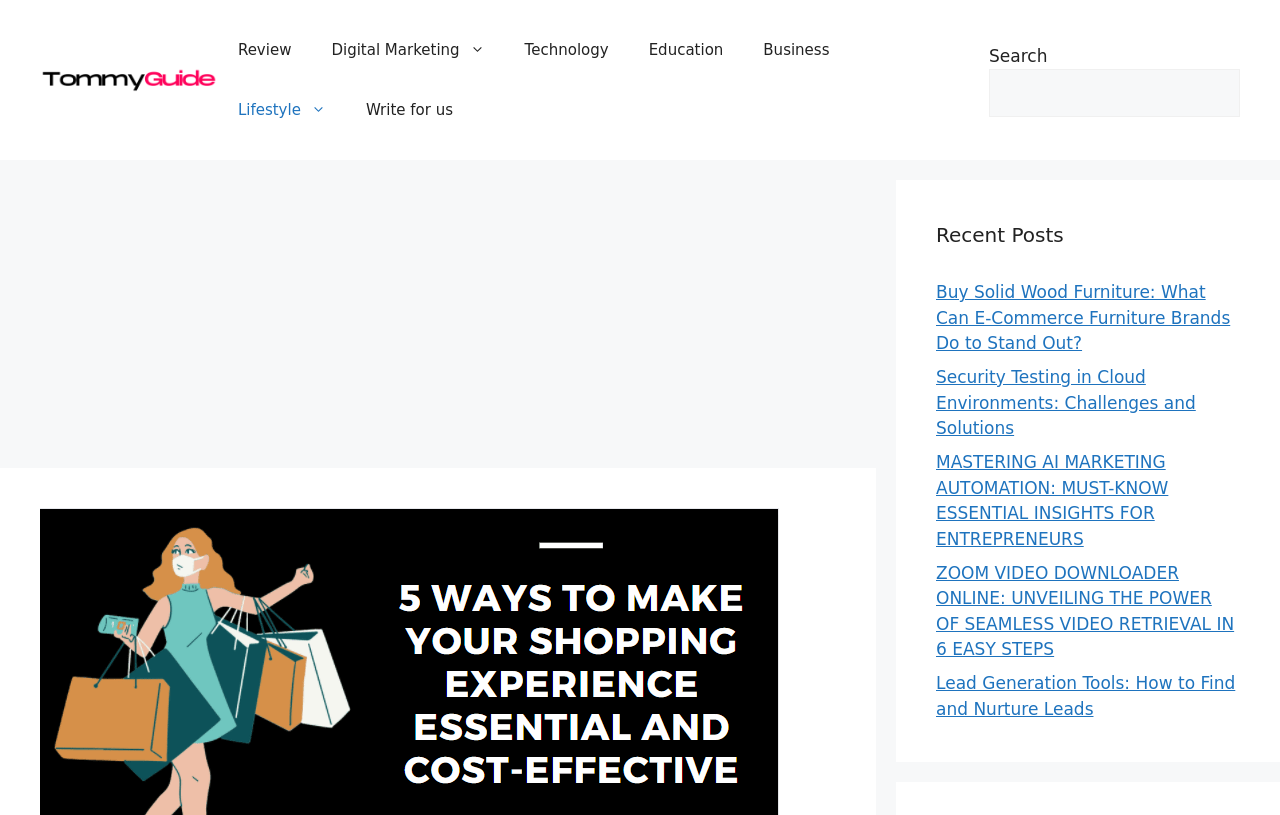Produce an extensive caption that describes everything on the webpage.

The webpage is about Tommy Guide, a website that provides various articles and guides on different topics. At the top, there is a banner with the site's name, accompanied by a logo image. Below the banner, there is a primary navigation menu with links to different categories, including Review, Digital Marketing, Technology, Education, Business, Lifestyle, and Write for us.

To the right of the navigation menu, there is a search bar with a "Search" label and a search box. Below the search bar, there is an advertisement iframe that takes up a significant portion of the page.

The main content of the page is divided into two sections. On the left, there is a section with a heading "Recent Posts" that lists five article links with descriptive titles, including "Buy Solid Wood Furniture: What Can E-Commerce Furniture Brands Do to Stand Out?", "Security Testing in Cloud Environments: Challenges and Solutions", and others. These links are stacked vertically, with the most recent post at the top.

On the right, there is a complementary section that takes up about a quarter of the page's width. It does not contain any notable content.